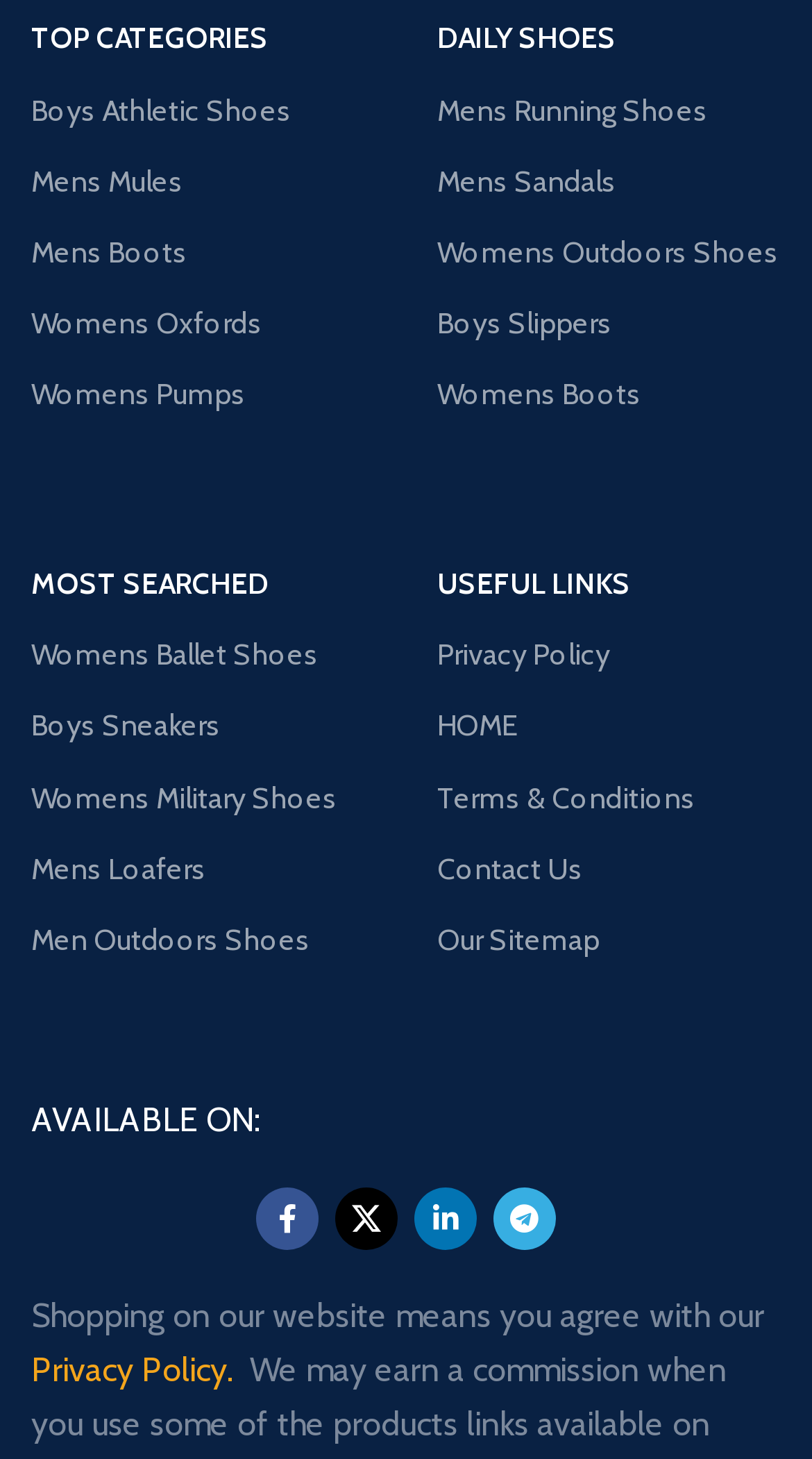Answer the following in one word or a short phrase: 
What is the last section on this webpage?

AVAILABLE ON: